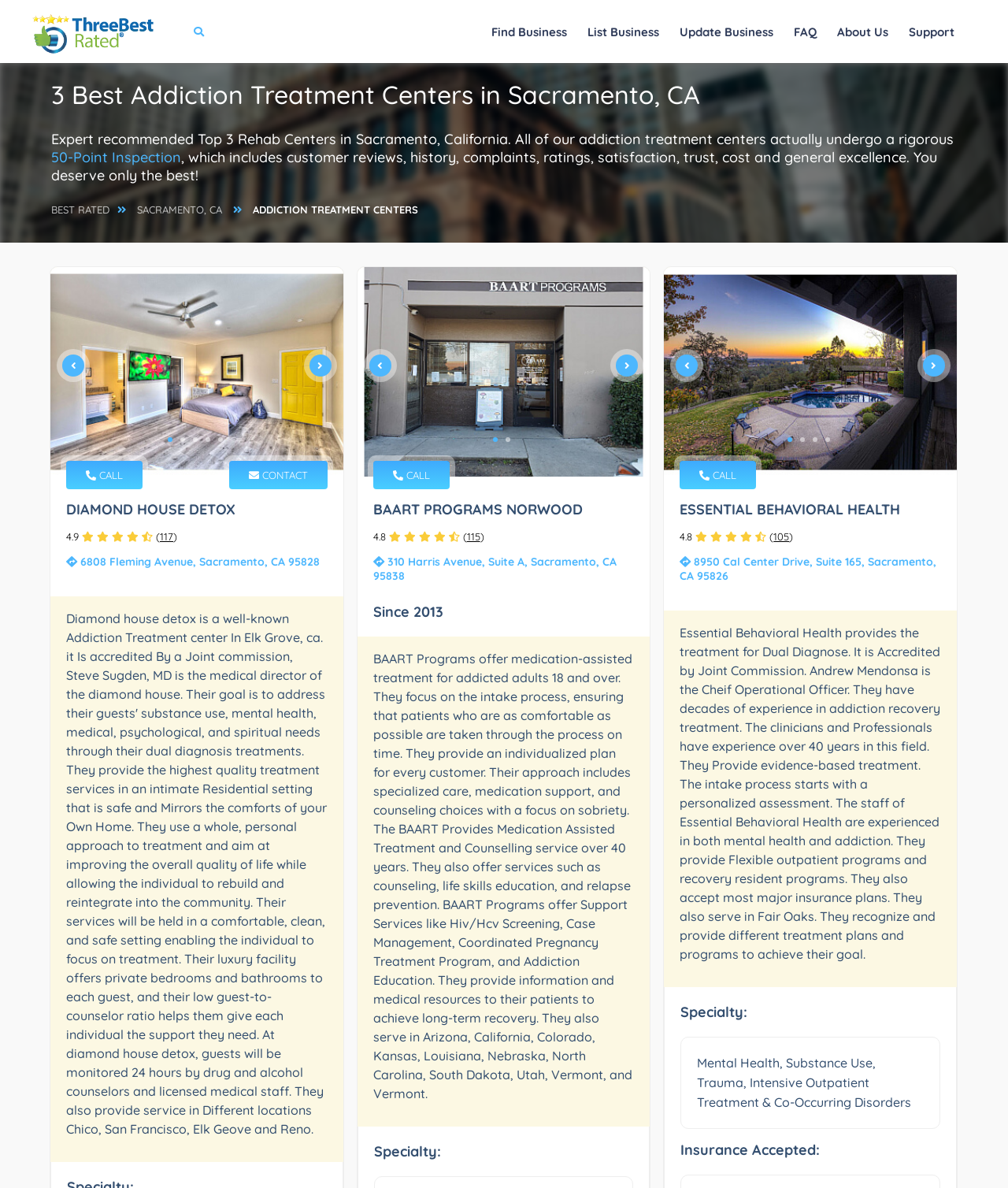What type of treatment centers are listed on this webpage?
We need a detailed and exhaustive answer to the question. Please elaborate.

Based on the webpage content, specifically the heading '3 Best Addiction Treatment Centers in Sacramento, CA' and the descriptions of the treatment centers, it is clear that the webpage lists addiction treatment centers.